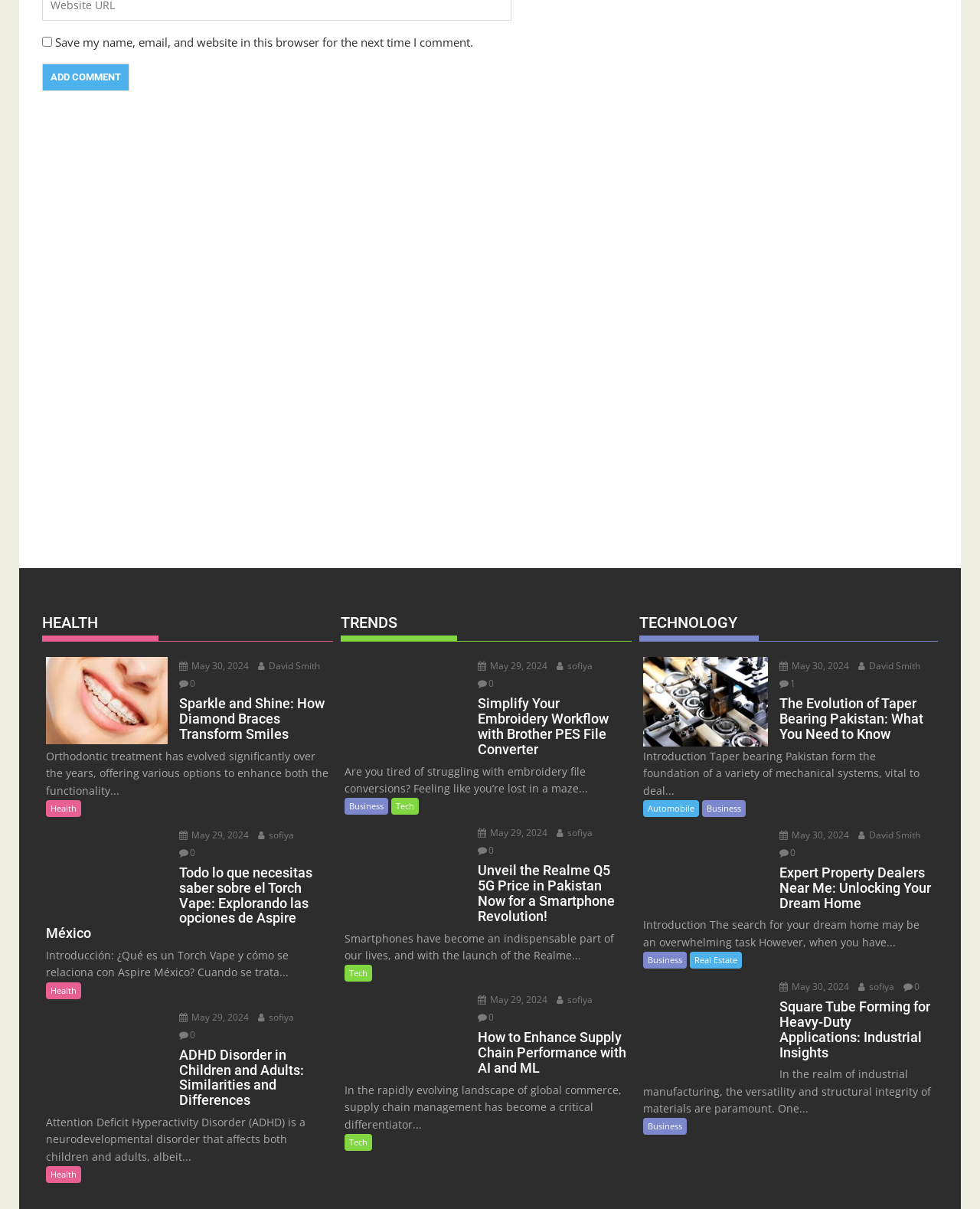Using the element description alt="Taper Bearing Pakistan", predict the bounding box coordinates for the UI element. Provide the coordinates in (top-left x, top-left y, bottom-right x, bottom-right y) format with values ranging from 0 to 1.

[0.656, 0.544, 0.784, 0.618]